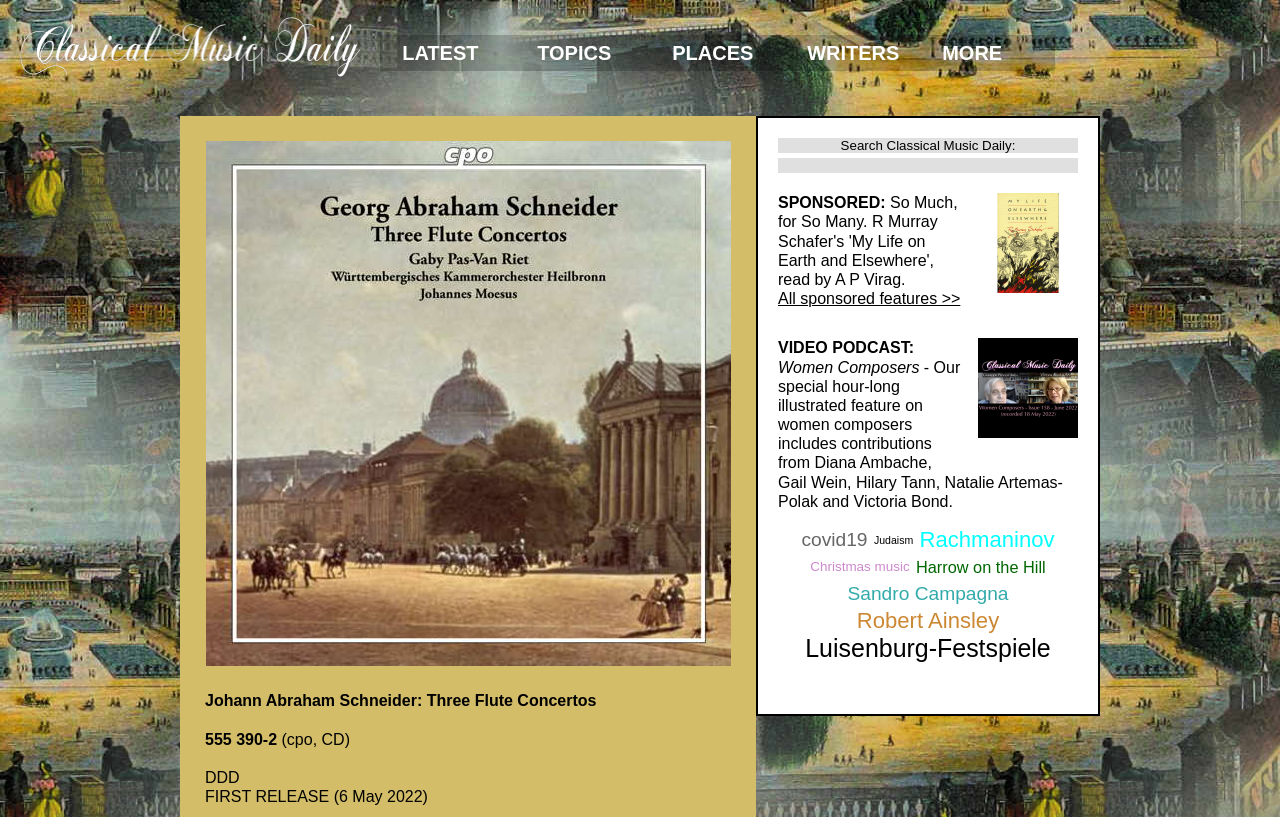Find the bounding box coordinates for the area that must be clicked to perform this action: "Click on the 'LATEST' link".

[0.297, 0.043, 0.402, 0.087]